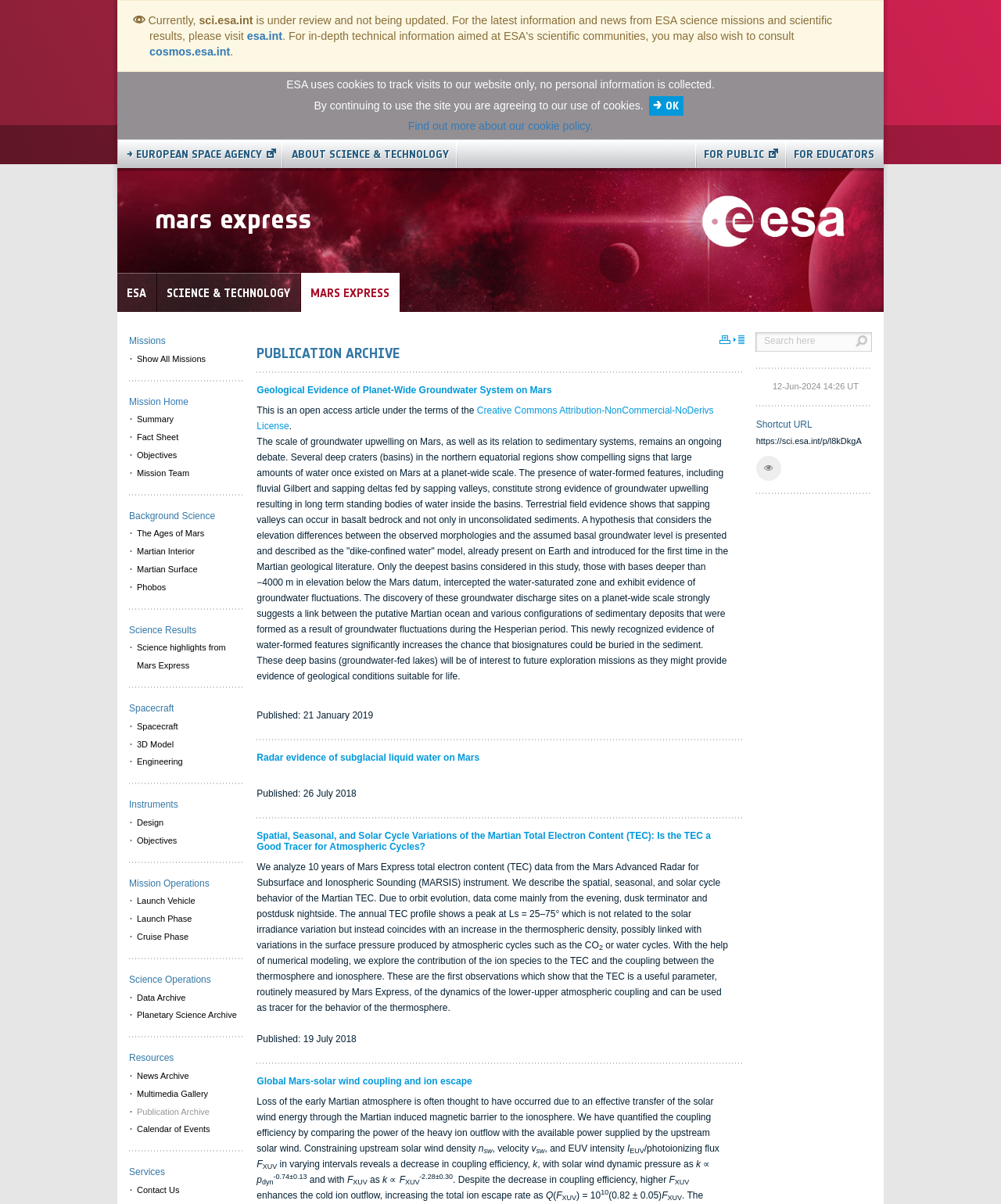Based on the image, please respond to the question with as much detail as possible:
What is the name of the spacecraft?

The name of the spacecraft can be found in the heading element with the text 'Mars Express' located at the top of the webpage.